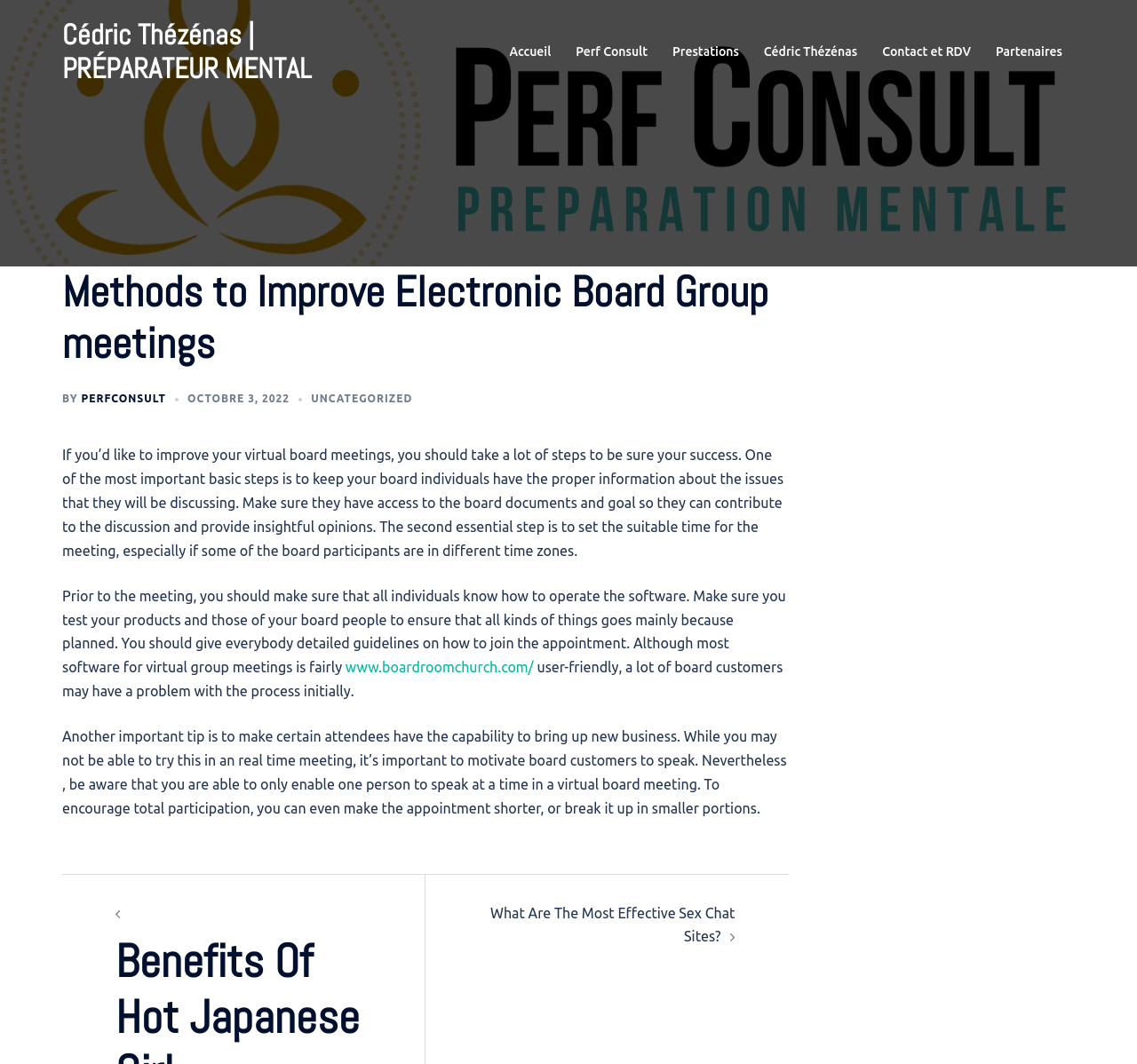Find the UI element described as: "Contact et RDV" and predict its bounding box coordinates. Ensure the coordinates are four float numbers between 0 and 1, [left, top, right, bottom].

[0.776, 0.039, 0.854, 0.059]